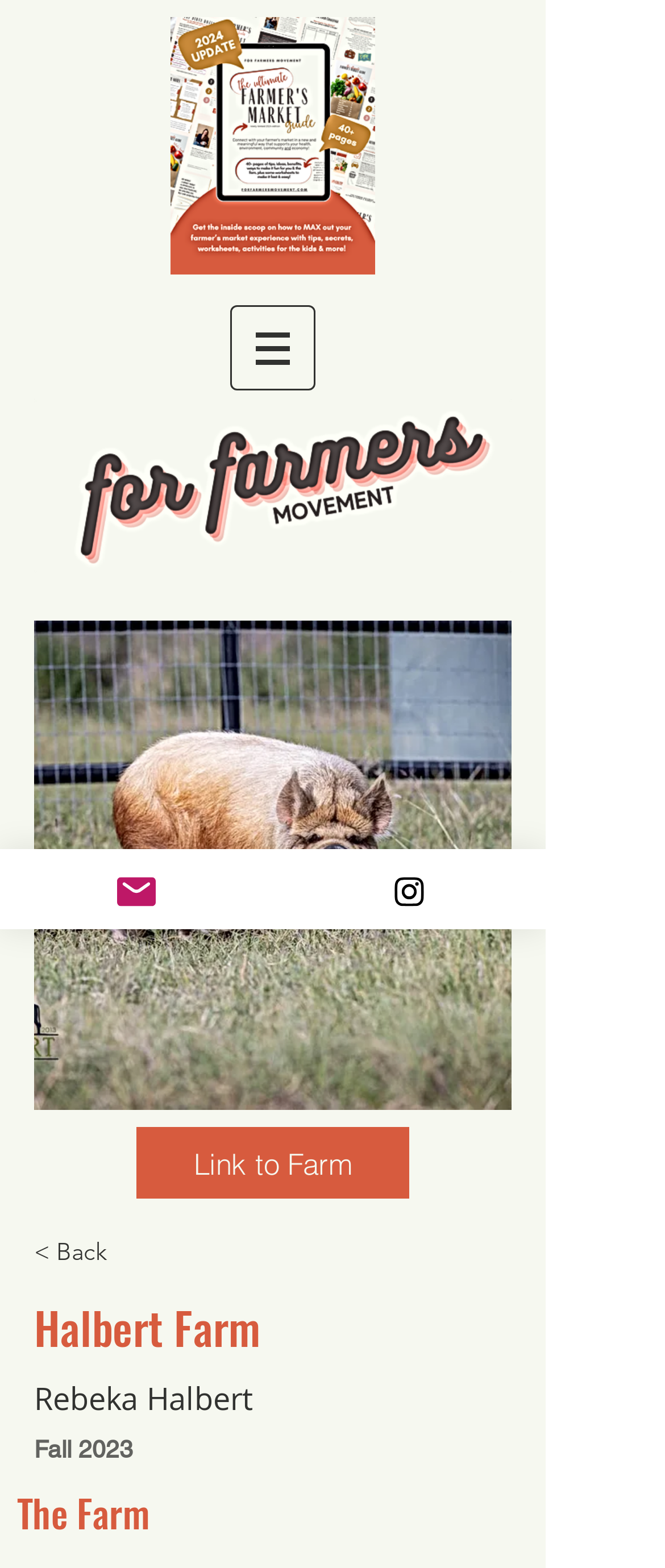Identify and provide the bounding box for the element described by: "Instagram".

[0.41, 0.542, 0.821, 0.593]